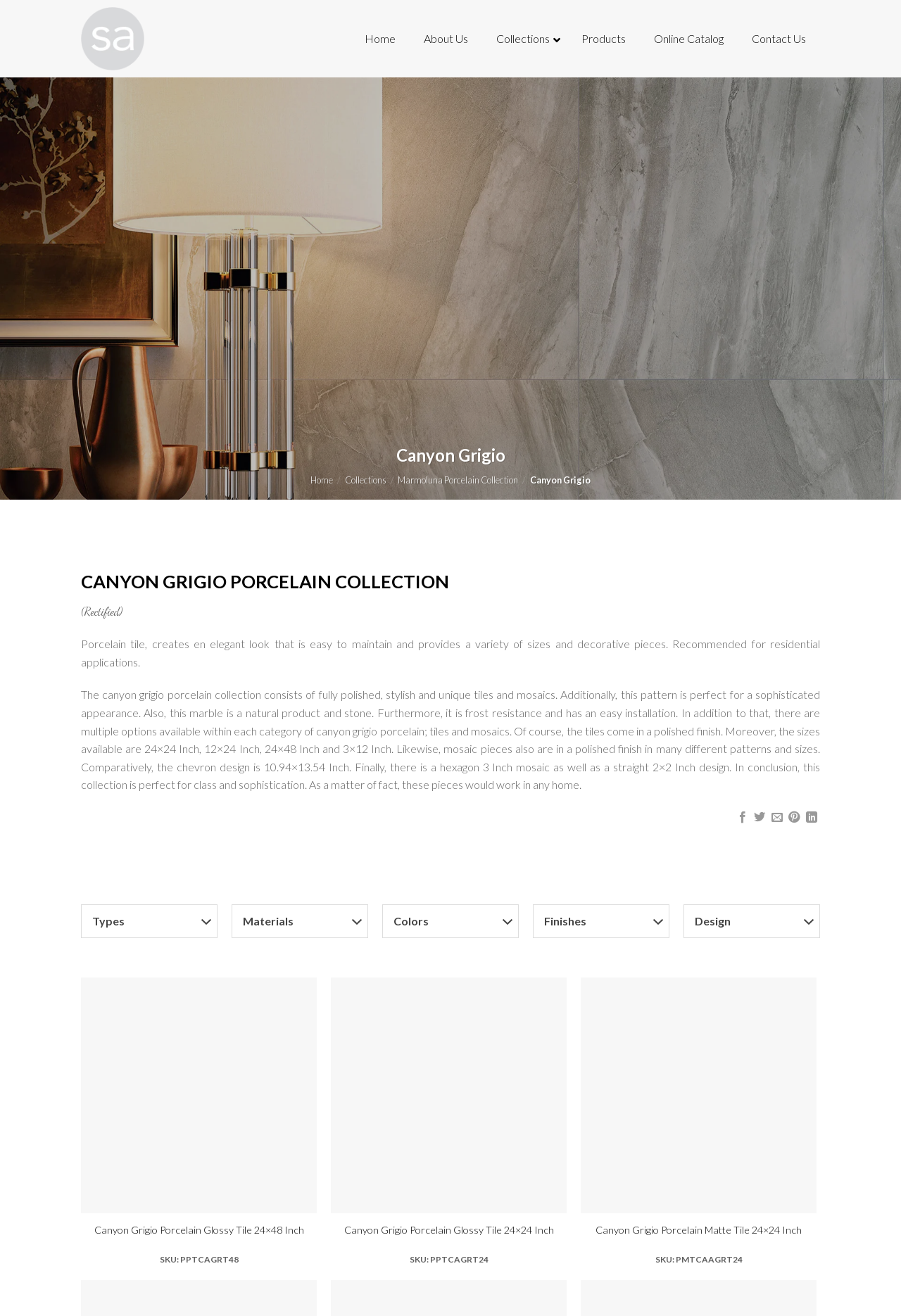Locate the bounding box coordinates of the clickable region to complete the following instruction: "View the 'Canyon Grigio' product details."

[0.345, 0.338, 0.655, 0.354]